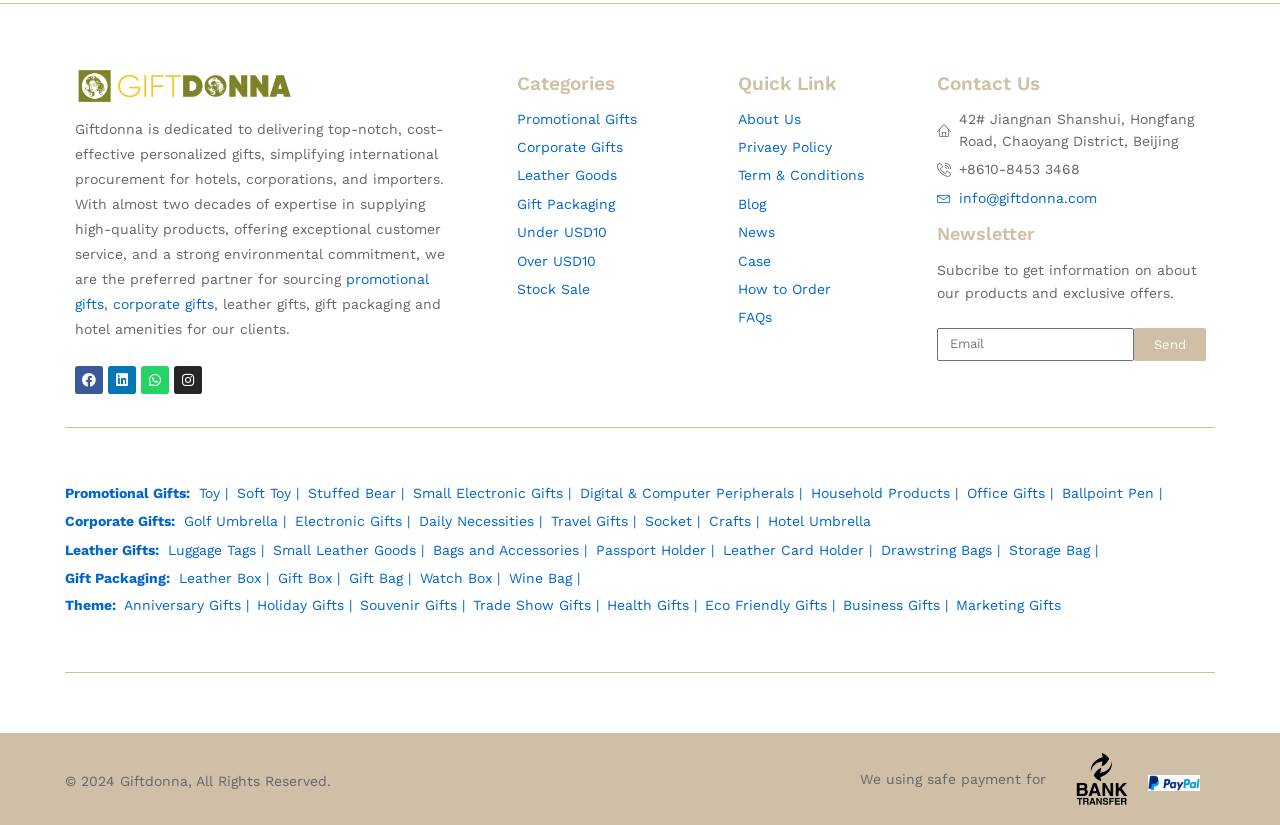Given the element description "Small Electronic Gifts |" in the screenshot, predict the bounding box coordinates of that UI element.

[0.323, 0.584, 0.446, 0.611]